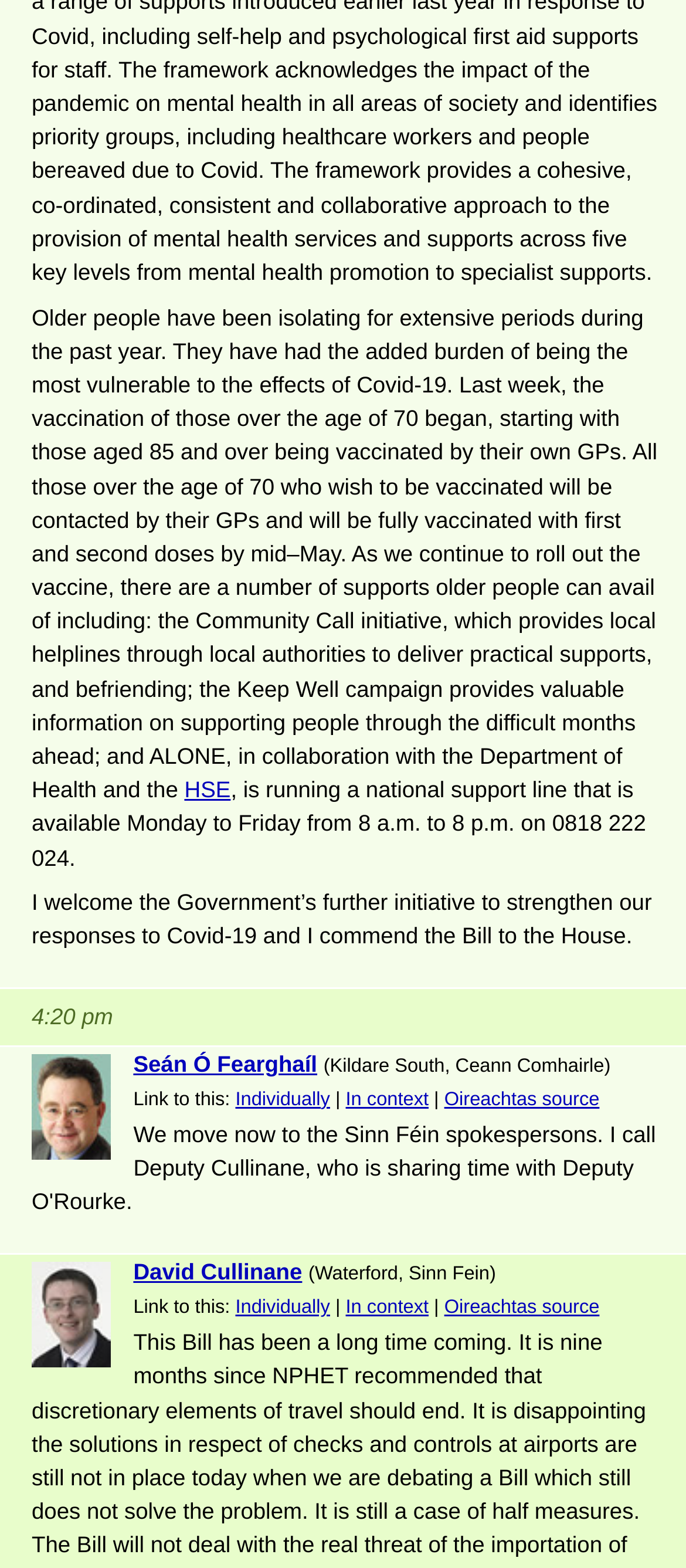What is the topic of the text?
Using the image as a reference, answer the question with a short word or phrase.

Covid-19